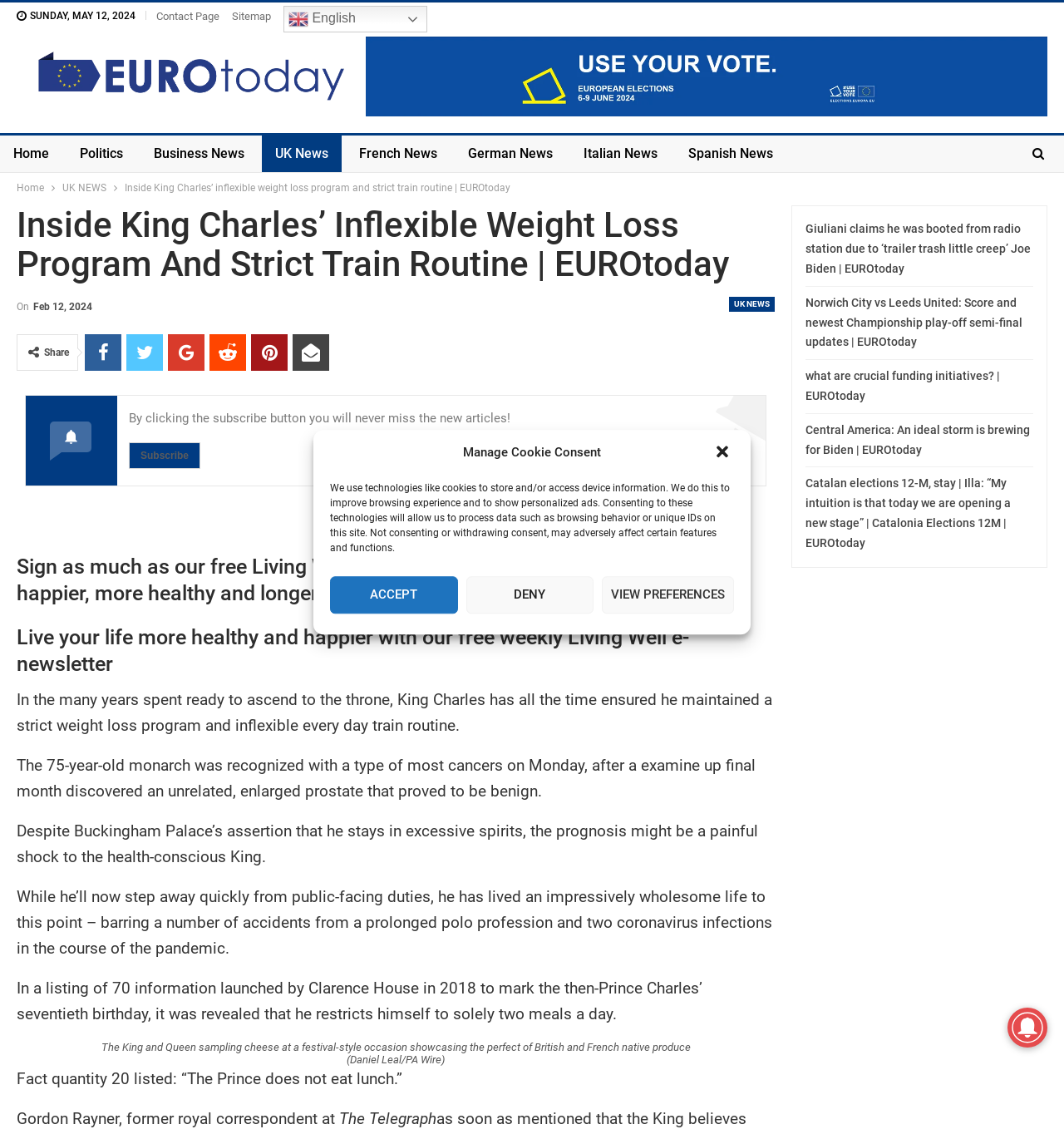Generate a comprehensive description of the webpage.

This webpage is about an article on King Charles' inflexible weight loss program and strict train routine. At the top, there is a dialog box for managing cookie consent, with buttons to accept, deny, or view preferences. Below this, there is a header section with links to the contact page, sitemap, and language selection, as well as a logo for EUROtoday.

The main content area is divided into two sections. On the left, there is a navigation menu with links to various news categories, including Home, Politics, Business News, and more. Below this, there is a breadcrumb trail showing the current article's location within the site.

On the right, there is a large article section with a heading that reads "Inside King Charles’ inflexible weight loss program and strict train routine | EUROtoday". Below this, there are links to share the article on social media, as well as a button to subscribe to a newsletter. The article itself is divided into several paragraphs, with a figure and caption in the middle.

The article discusses King Charles' health habits, including his strict diet and exercise routine, and how he has maintained a healthy lifestyle despite some health issues. There are several paragraphs of text, with a few links to related articles scattered throughout.

In the sidebar to the right, there are several links to other news articles, including headlines and short summaries. These articles appear to be related to politics, sports, and finance.

At the very bottom of the page, there is a small image, but its purpose is unclear.